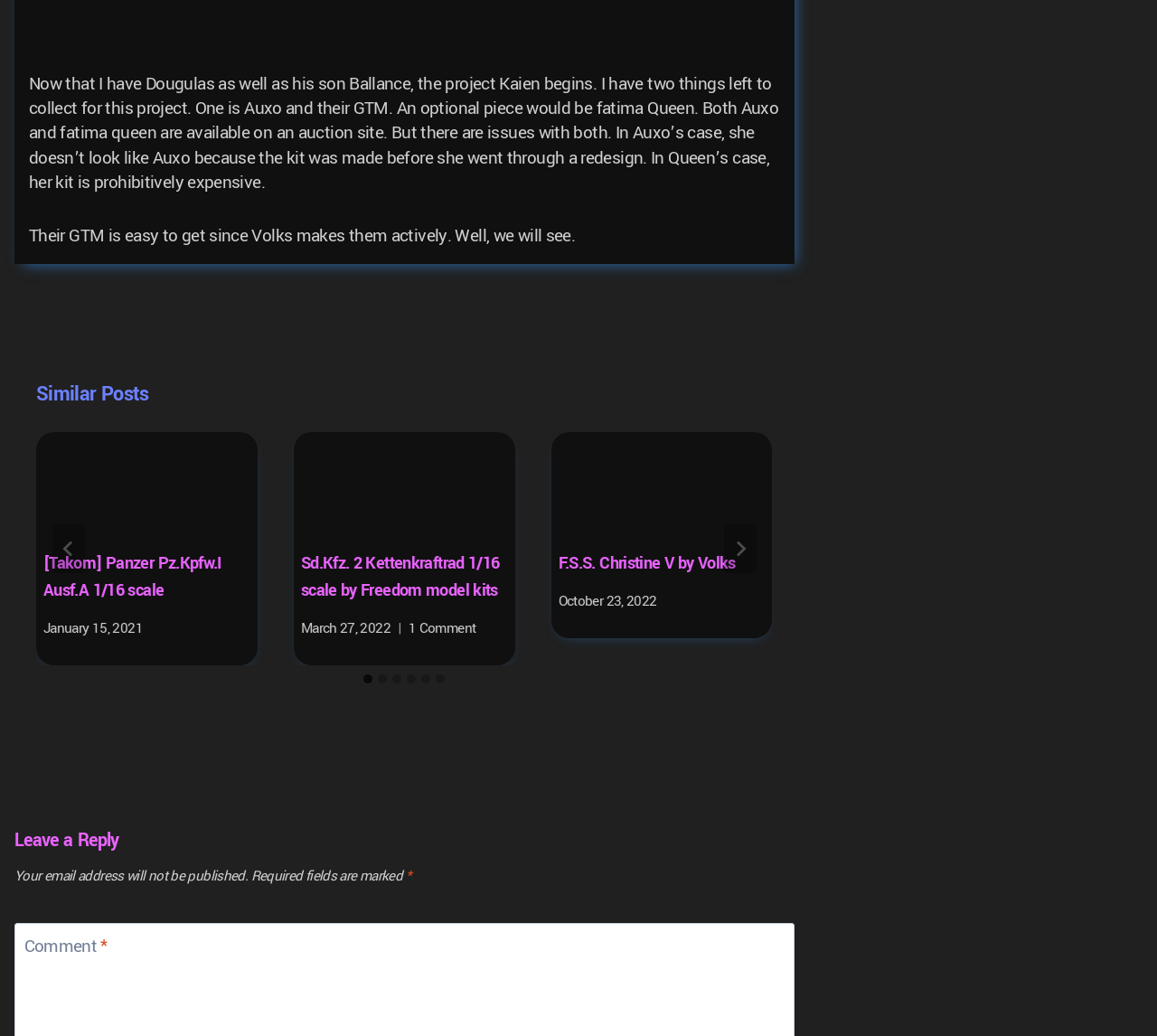Determine the bounding box coordinates of the clickable element to complete this instruction: "Leave a reply". Provide the coordinates in the format of four float numbers between 0 and 1, [left, top, right, bottom].

[0.012, 0.796, 0.686, 0.825]